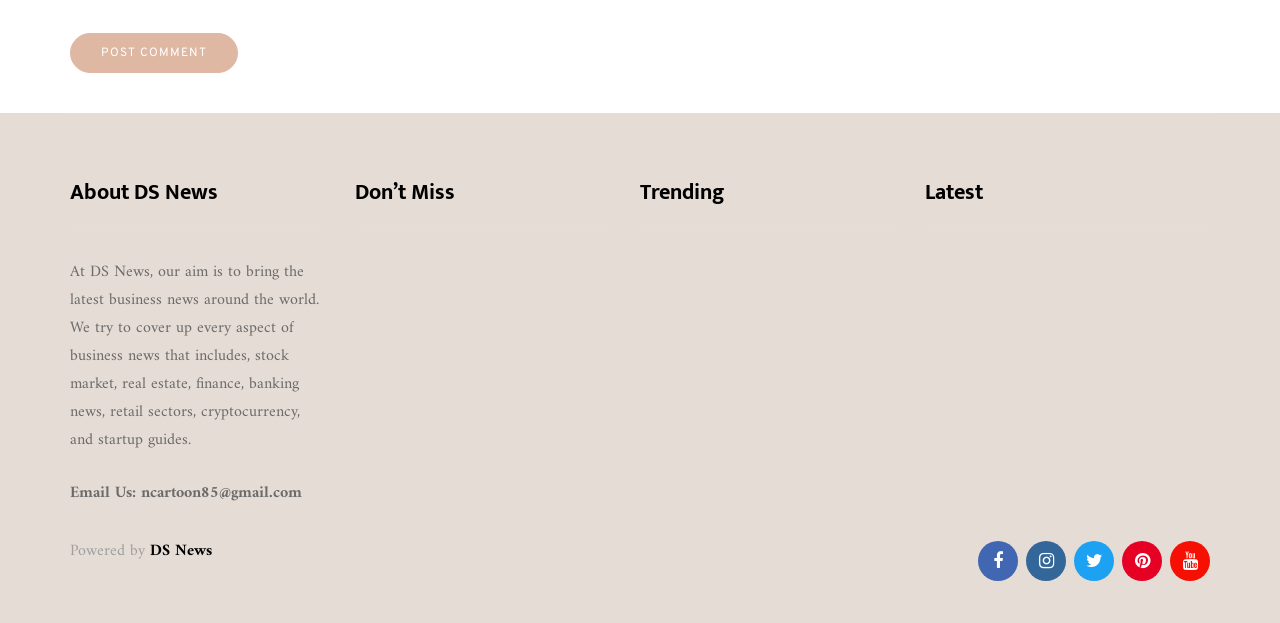Please provide a comprehensive answer to the question based on the screenshot: What social media platforms are linked on the webpage?

The webpage contains links to four social media platforms, represented by icons, which are likely Facebook, Twitter, Instagram, and LinkedIn, allowing users to connect with DS News on these platforms.